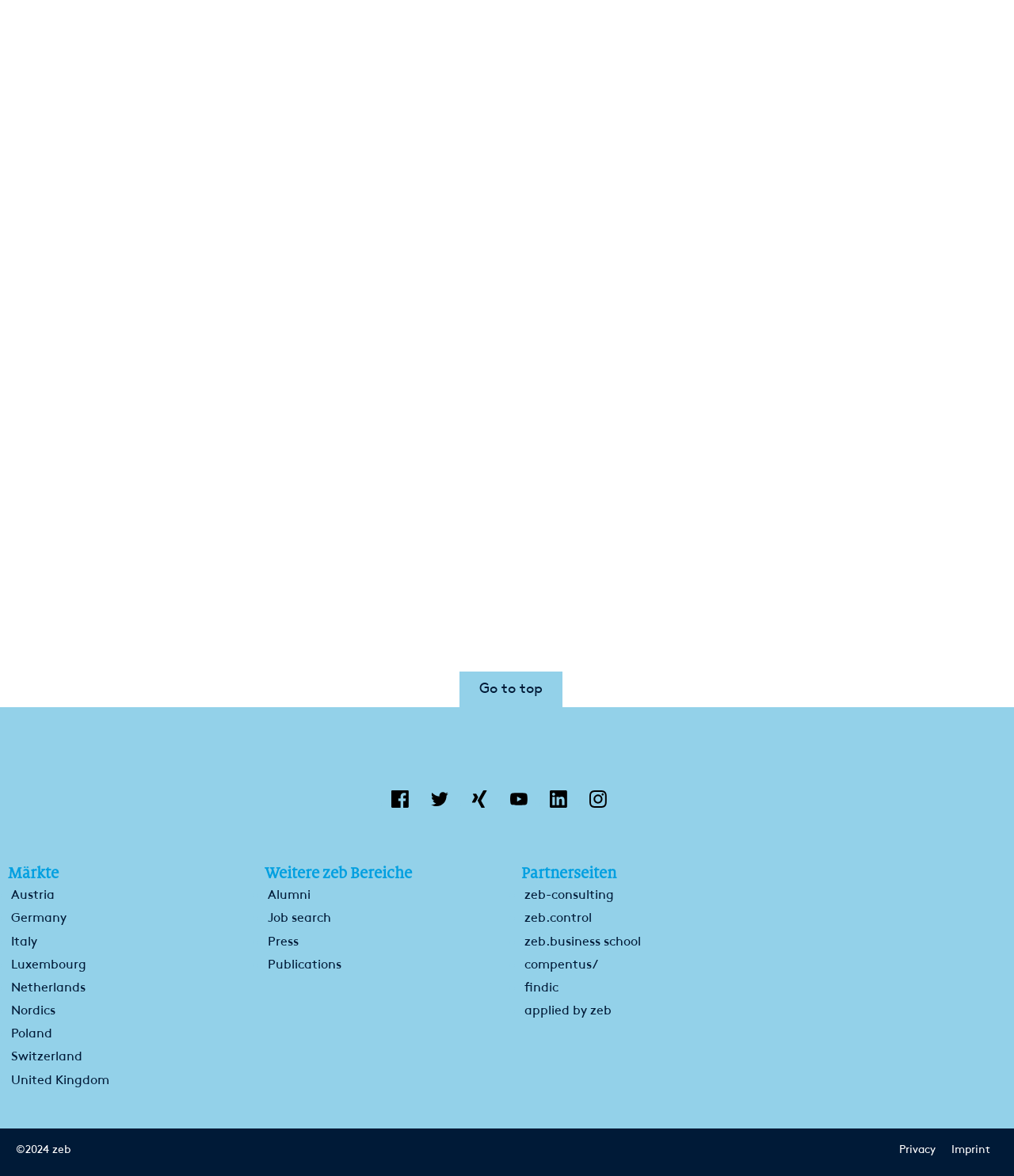Locate the UI element described by Go to top in the provided webpage screenshot. Return the bounding box coordinates in the format (top-left x, top-left y, bottom-right x, bottom-right y), ensuring all values are between 0 and 1.

[0.453, 0.571, 0.555, 0.601]